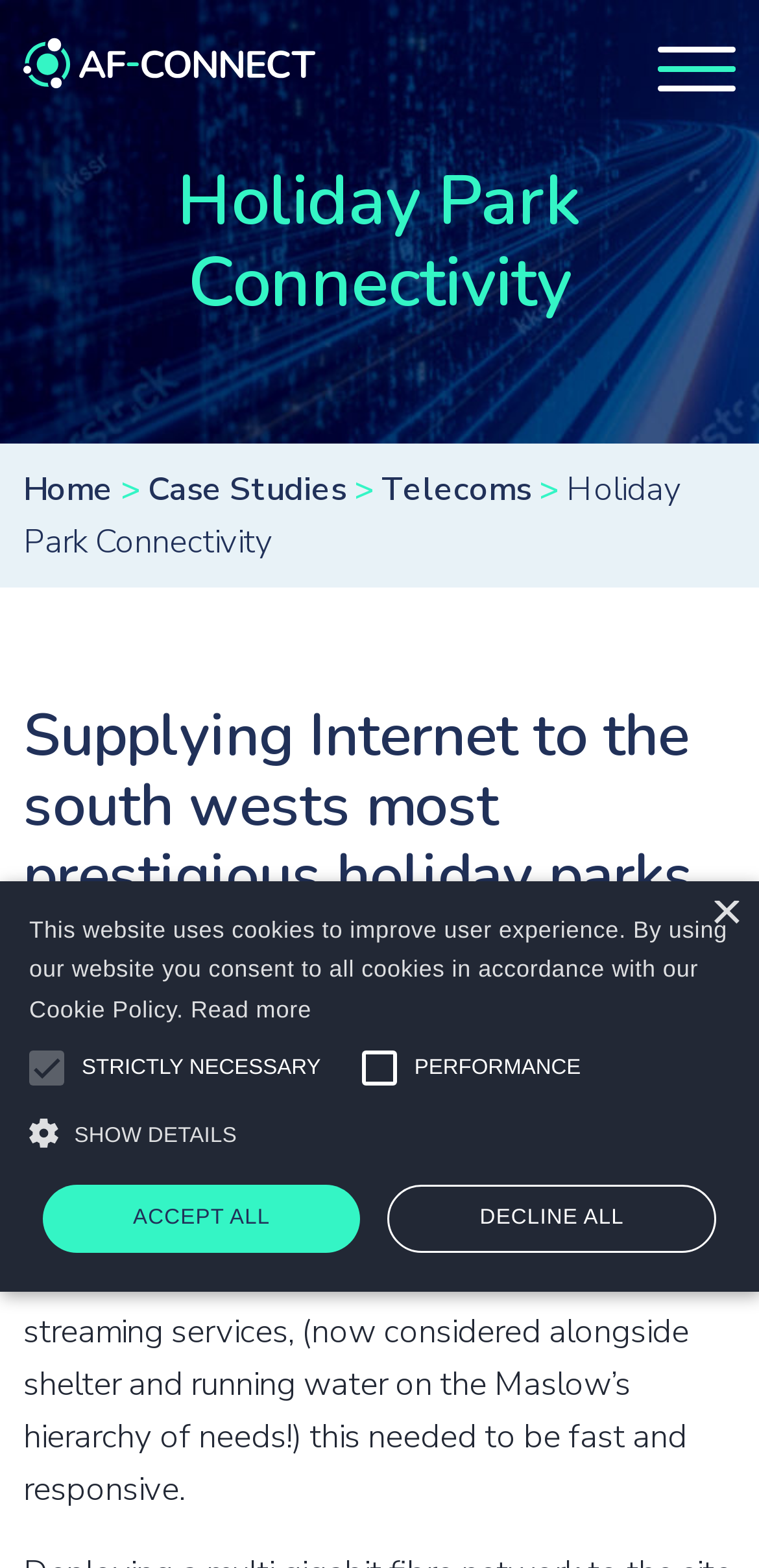Give a concise answer of one word or phrase to the question: 
What is the main topic of the webpage?

Holiday Park Connectivity